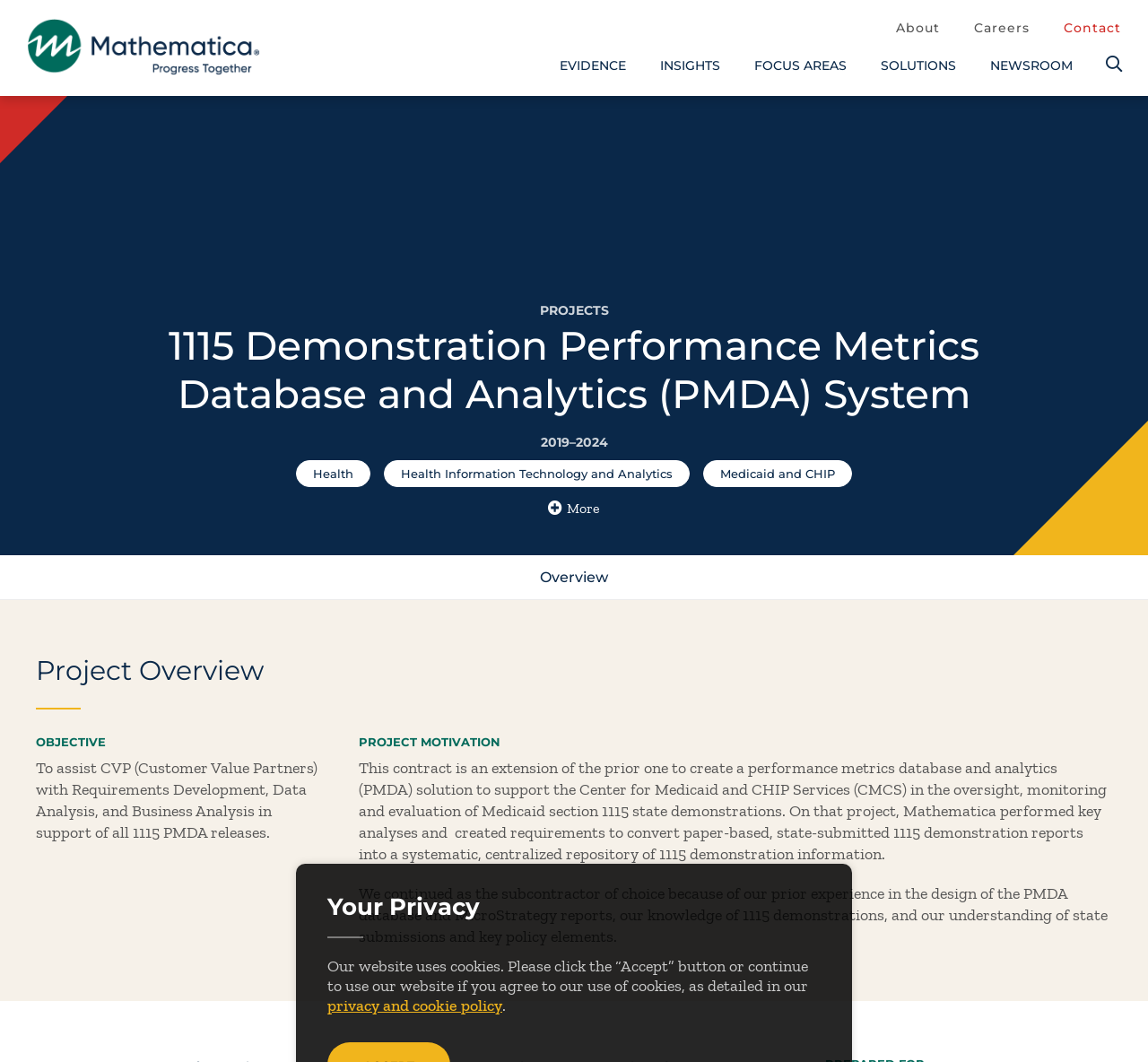Identify the bounding box coordinates for the element you need to click to achieve the following task: "Read more about the Health project". The coordinates must be four float values ranging from 0 to 1, formatted as [left, top, right, bottom].

[0.258, 0.433, 0.323, 0.459]